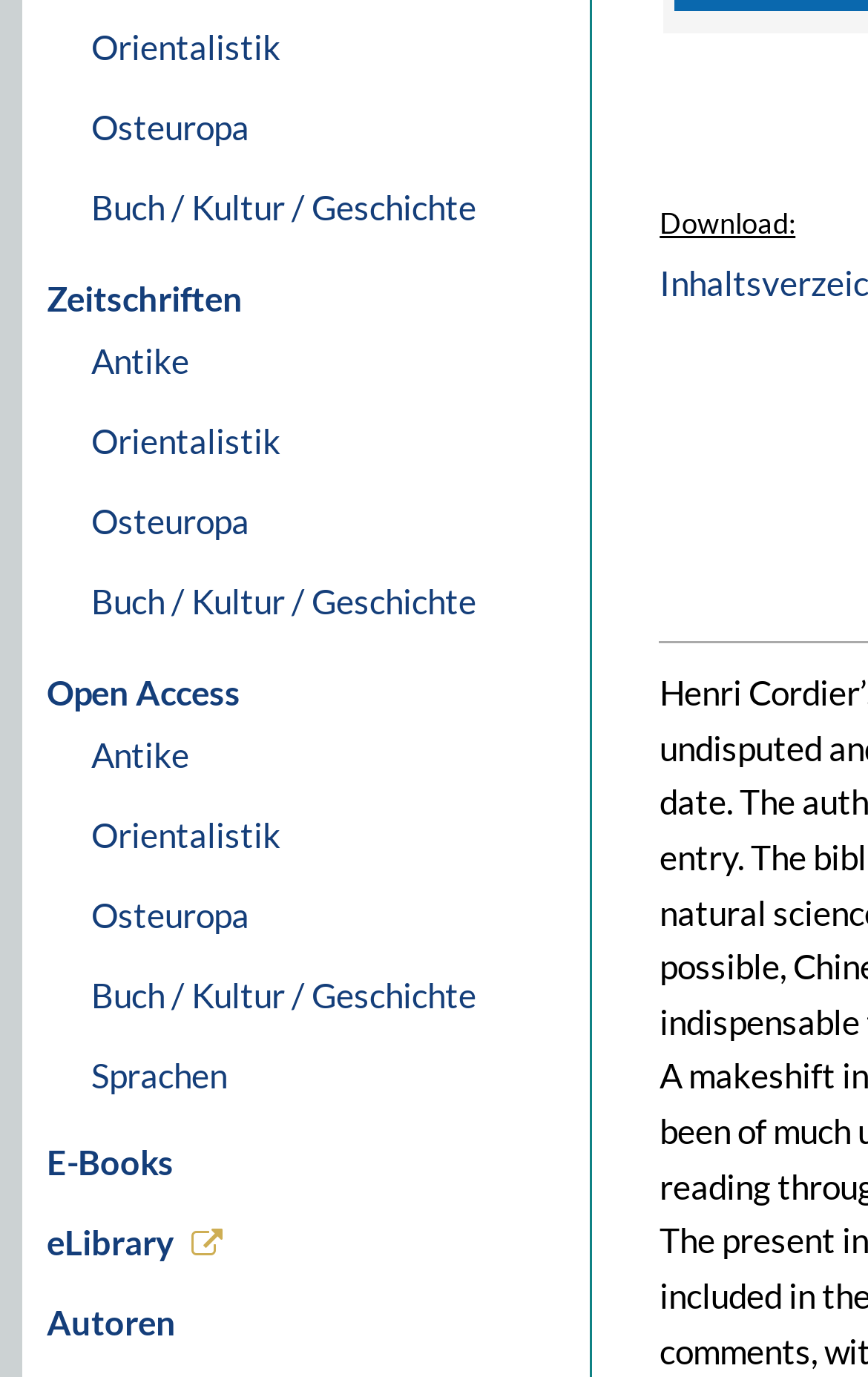What is the last link on the webpage? Refer to the image and provide a one-word or short phrase answer.

Autoren